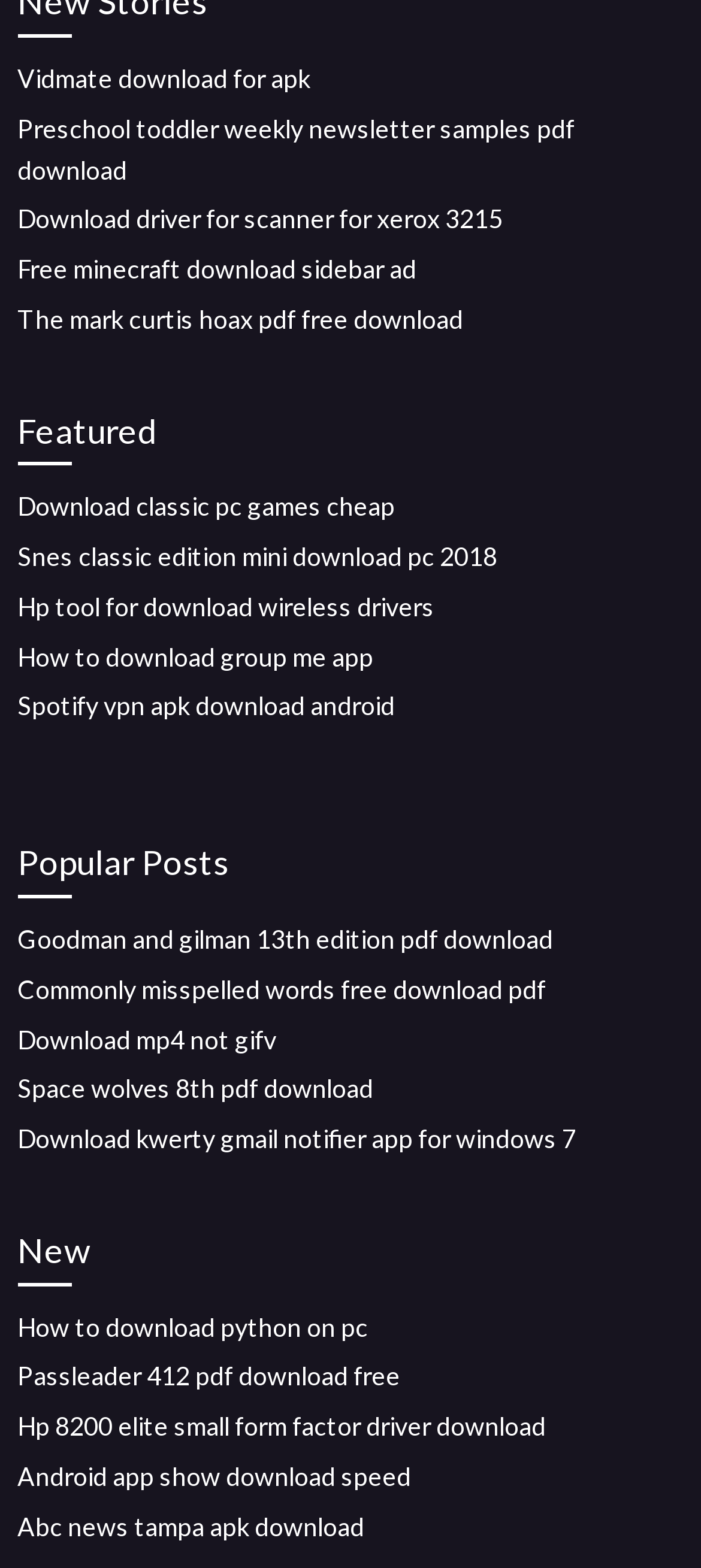How many links are there in total on the webpage?
Answer with a single word or phrase by referring to the visual content.

20